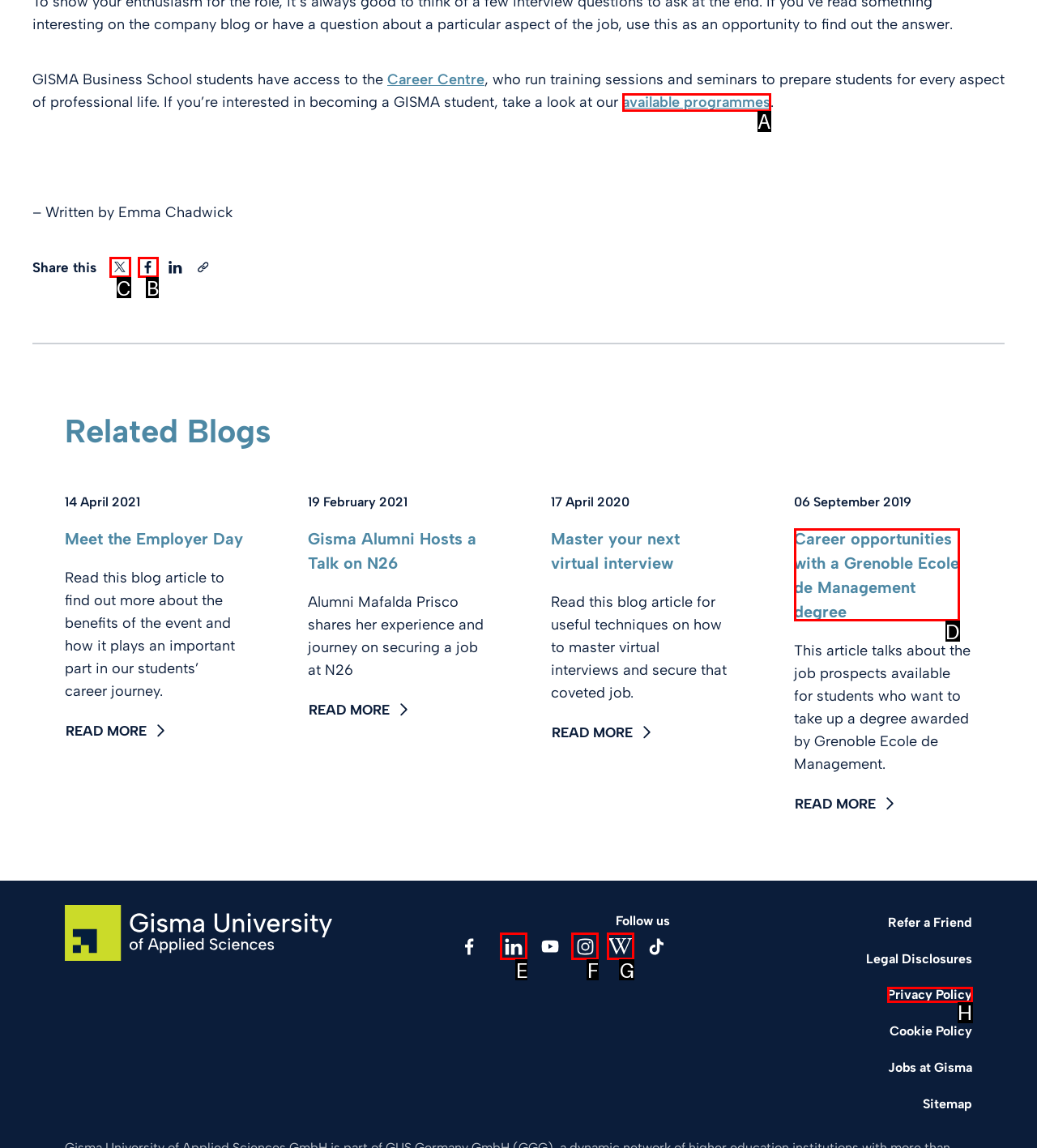Point out which HTML element you should click to fulfill the task: Share on Twitter.
Provide the option's letter from the given choices.

C